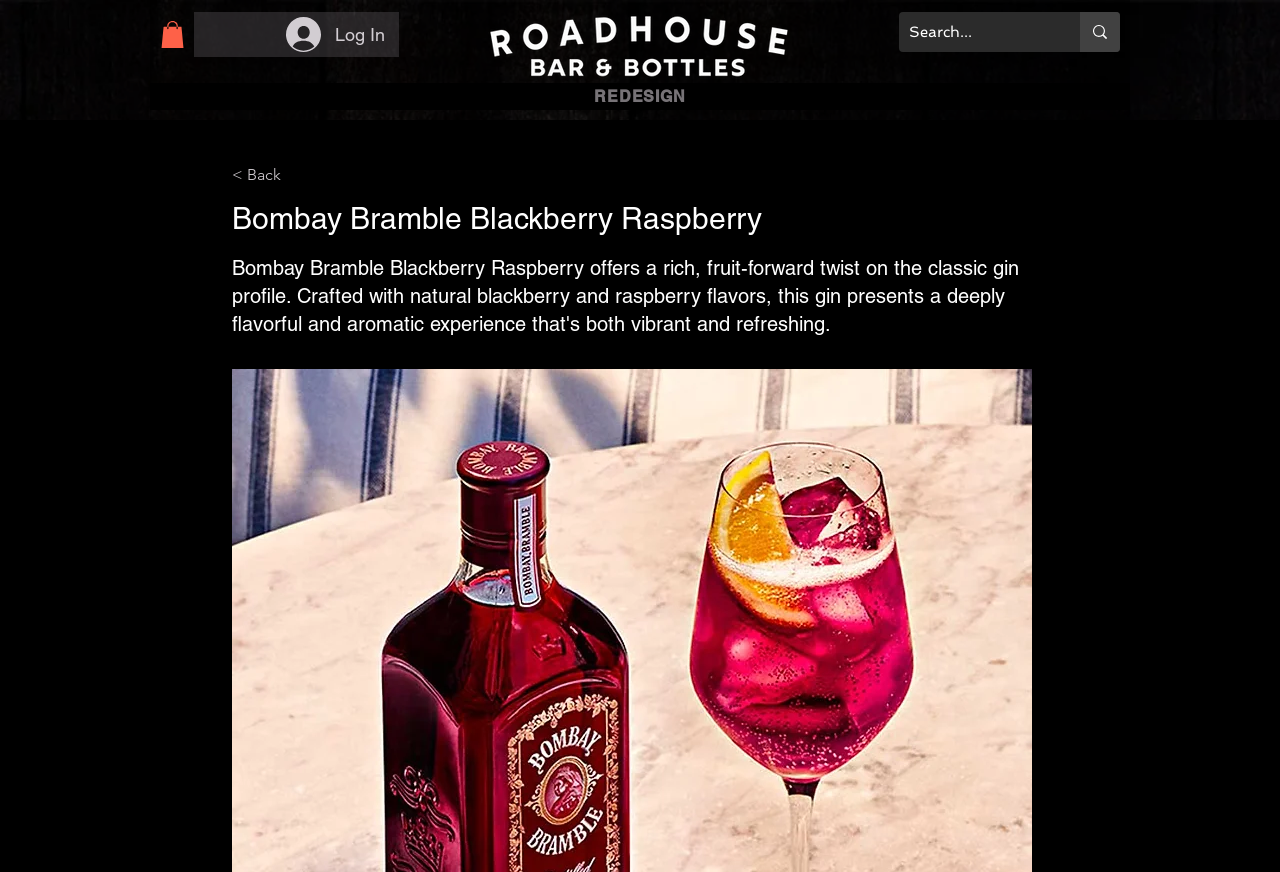Determine the bounding box for the HTML element described here: "< Back". The coordinates should be given as [left, top, right, bottom] with each number being a float between 0 and 1.

[0.181, 0.178, 0.284, 0.224]